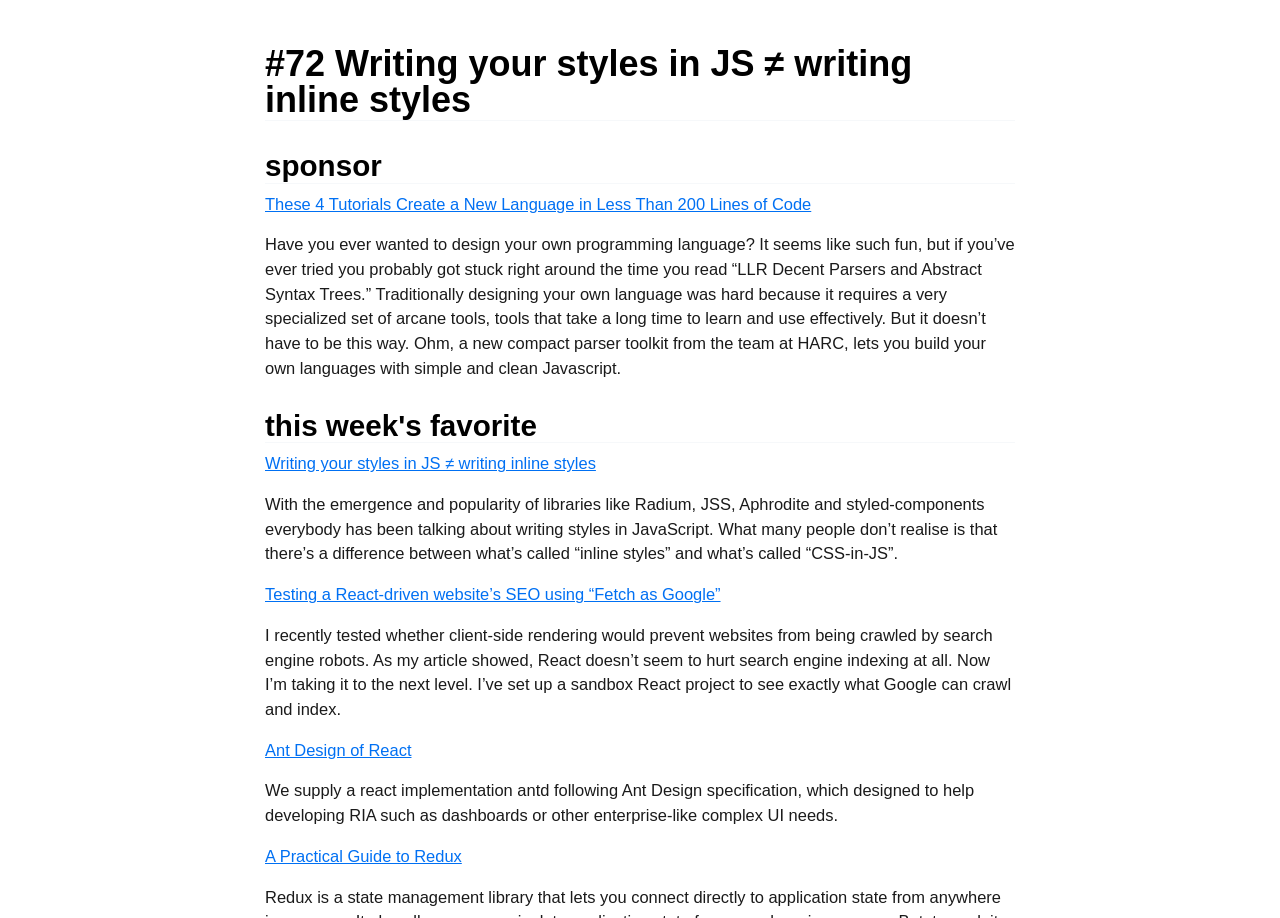What is the difference between 'inline styles' and 'CSS-in-JS'? Based on the screenshot, please respond with a single word or phrase.

They are different approaches to writing styles in JavaScript